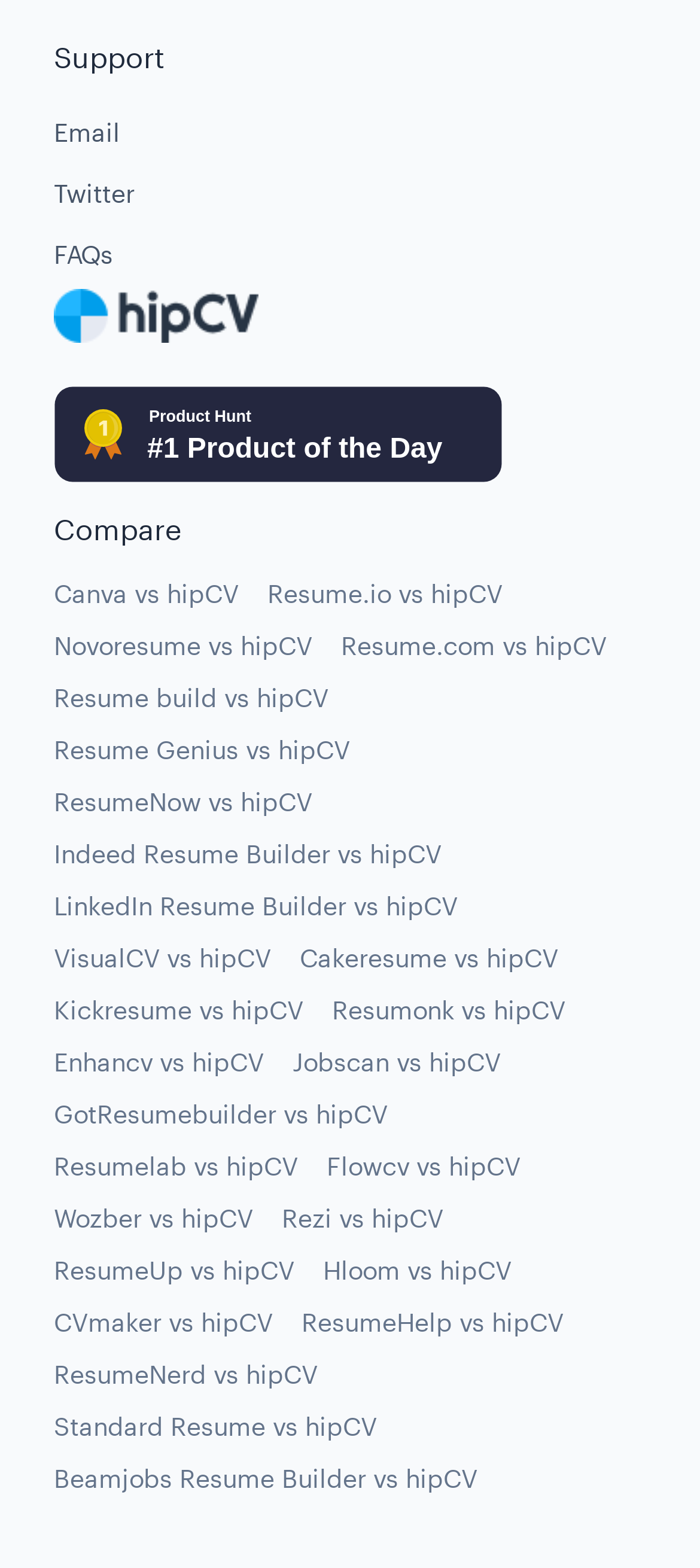What is the logo of the website?
Refer to the image and provide a concise answer in one word or phrase.

hipCV Logo